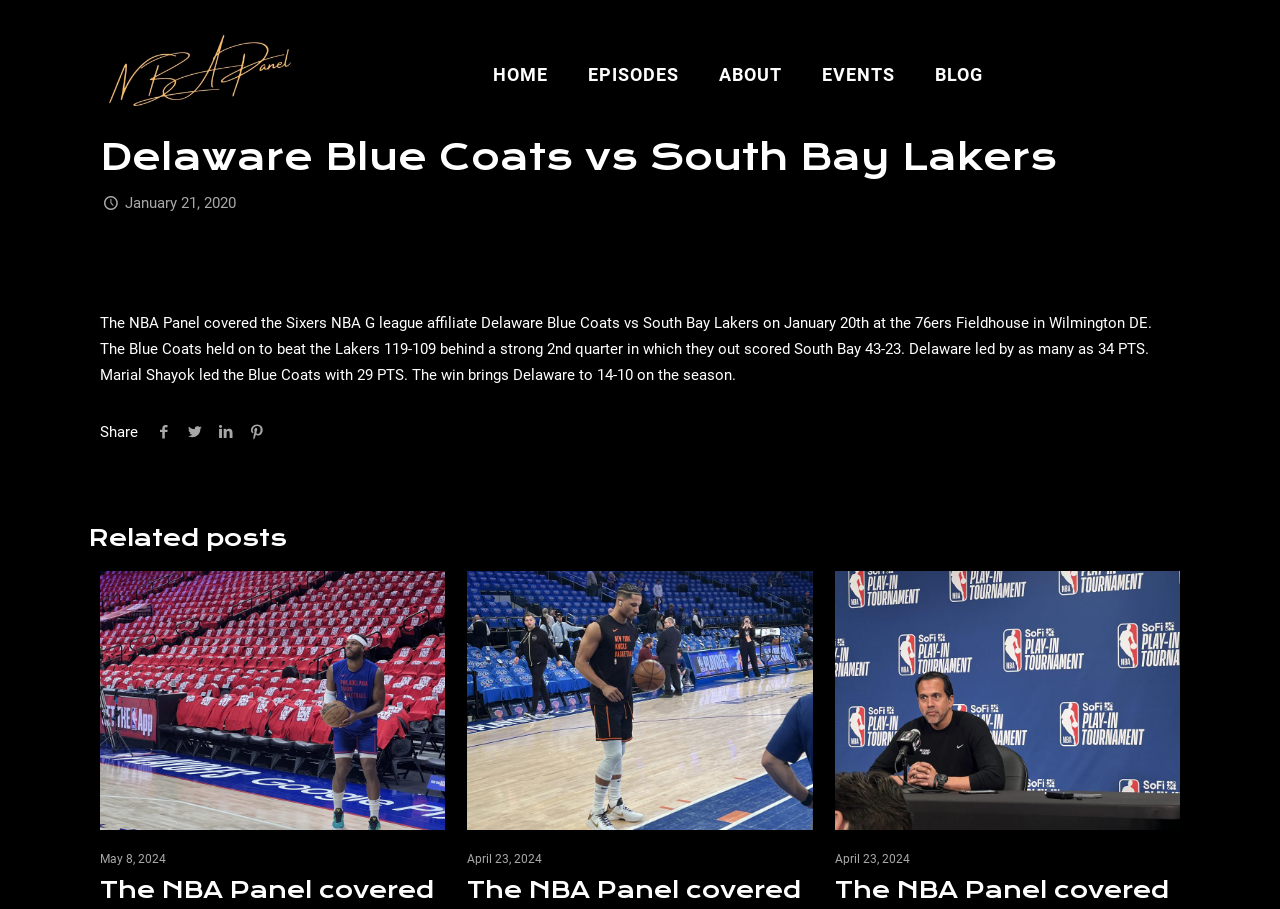Please provide a short answer using a single word or phrase for the question:
What is the date of the Delaware Blue Coats vs South Bay Lakers game?

January 20, 2020